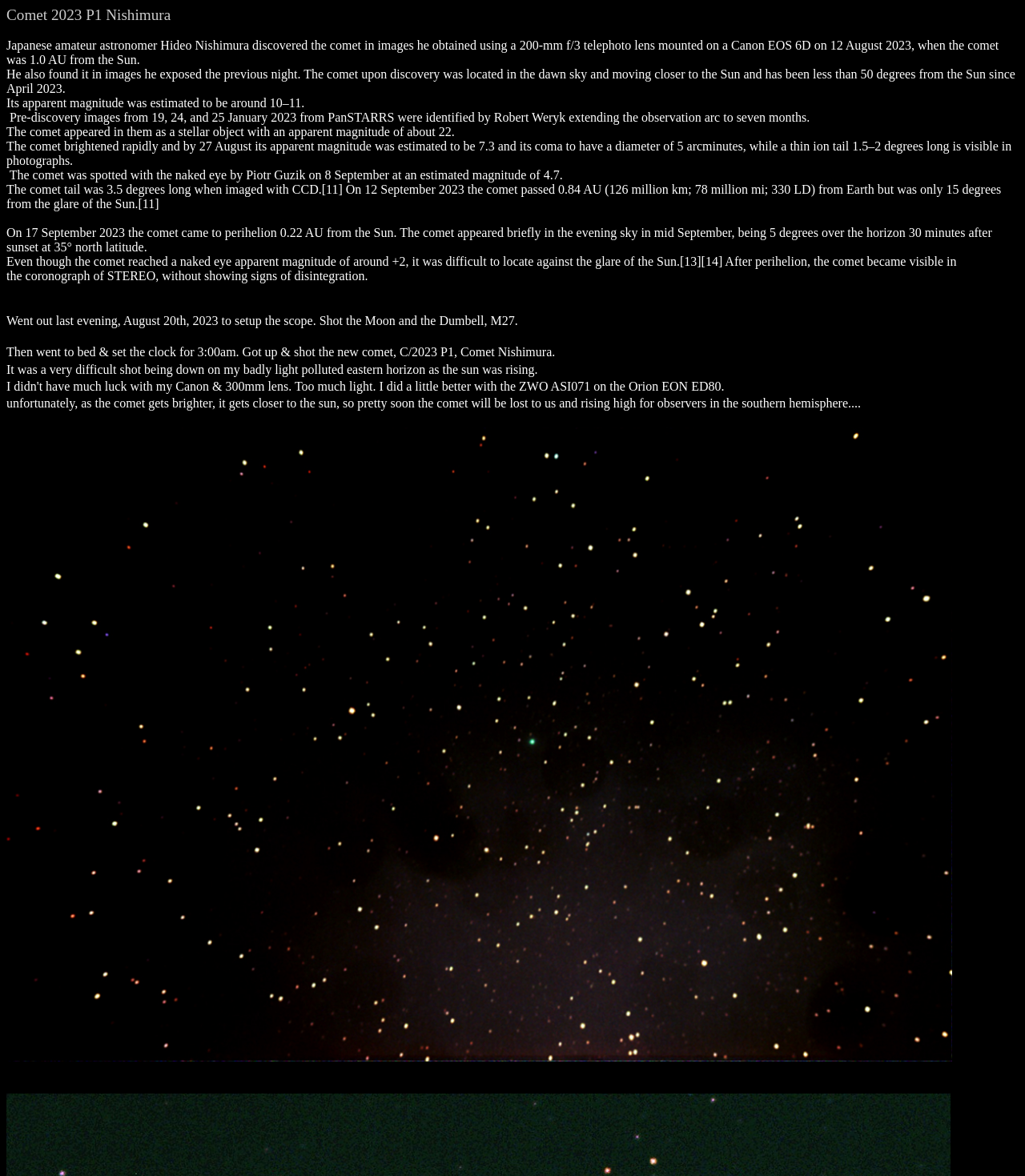Refer to the image and provide an in-depth answer to the question:
What was the apparent magnitude of the comet when it was first discovered?

The text on the webpage states 'Its apparent magnitude was estimated to be around 10–11.' This suggests that the apparent magnitude of the comet when it was first discovered was between 10 and 11.